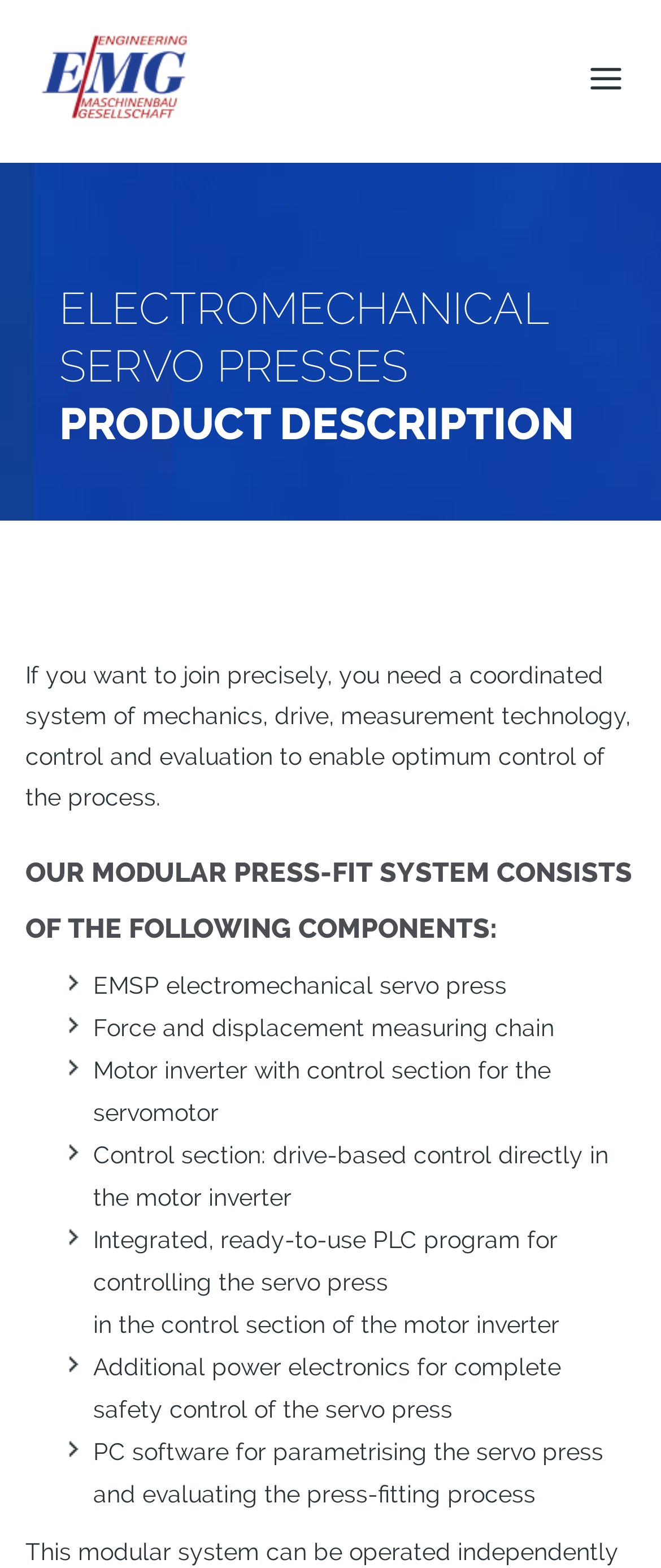What is required for precise joining?
Could you give a comprehensive explanation in response to this question?

The webpage states that to join precisely, a coordinated system of mechanics, drive, measurement technology, control, and evaluation is required to enable optimum control of the process.